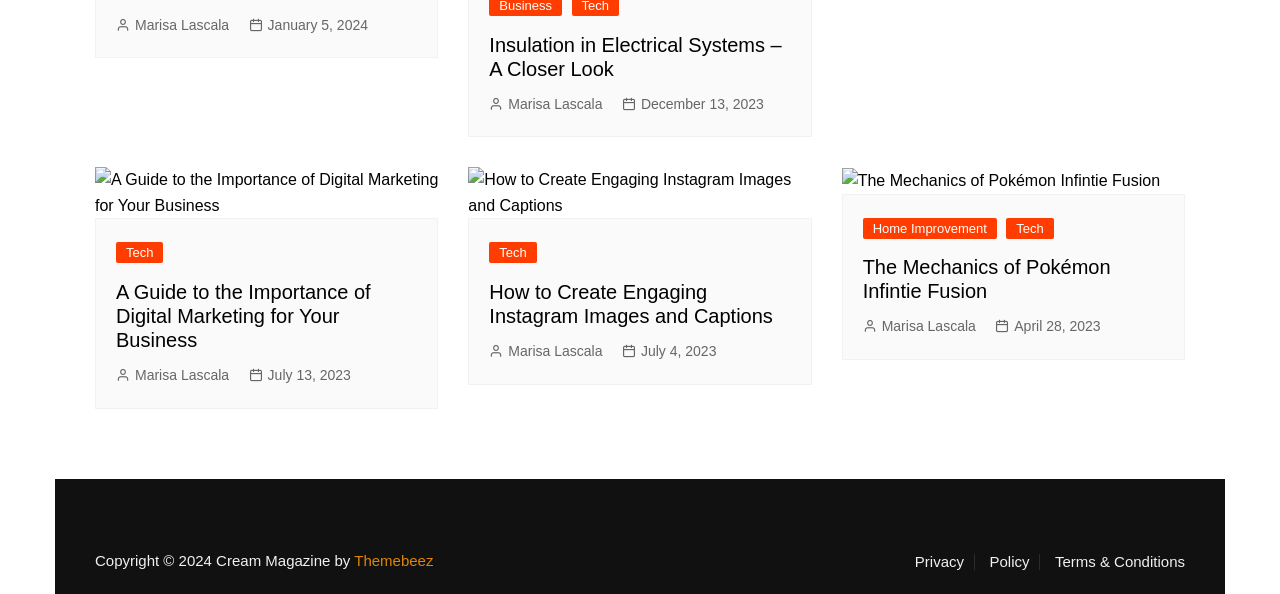When was the article 'The Mechanics of Pokémon Infintie Fusion' published?
Answer the question with a single word or phrase by looking at the picture.

April 28, 2023